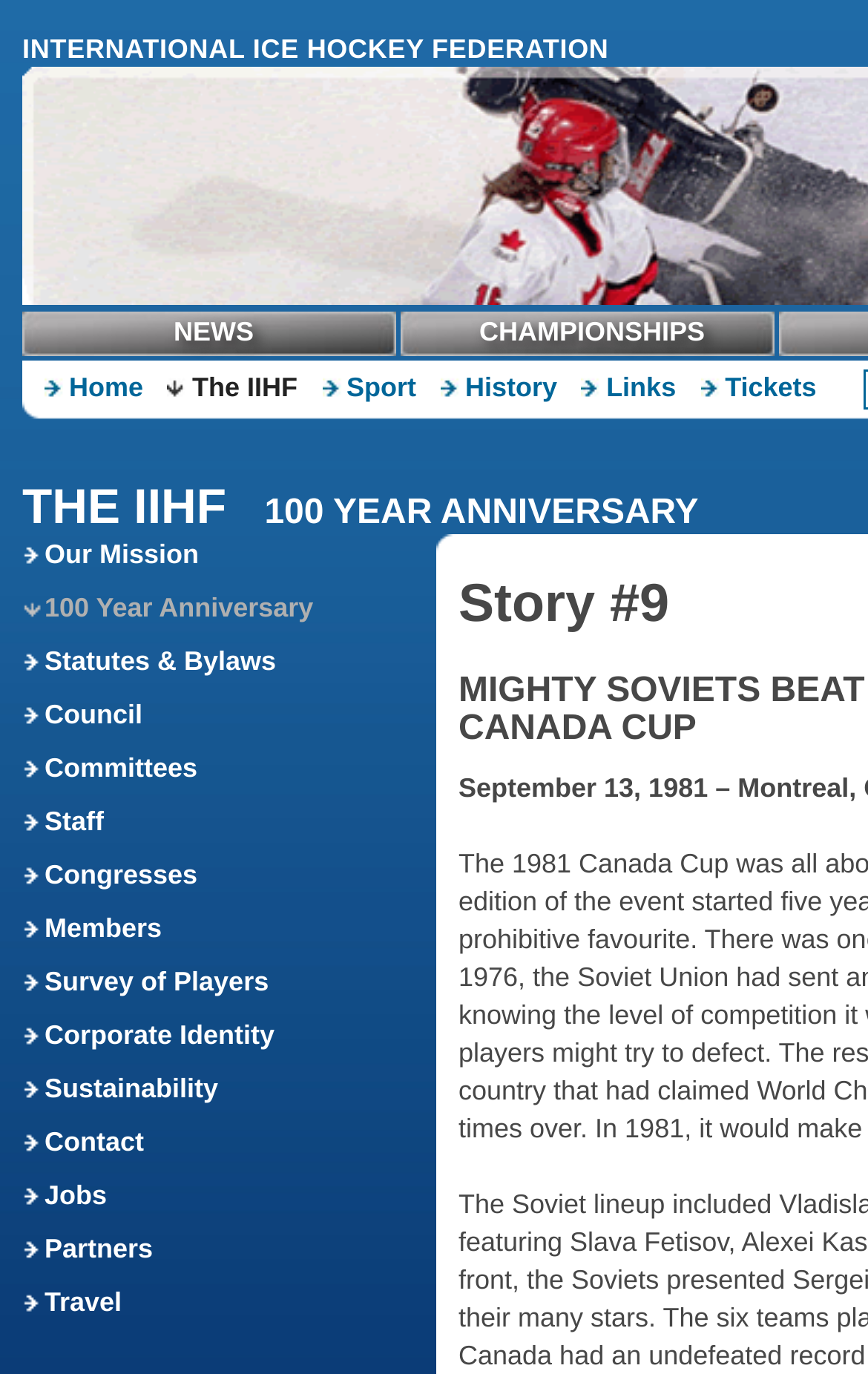How many columns are in the table? Based on the screenshot, please respond with a single word or phrase.

5